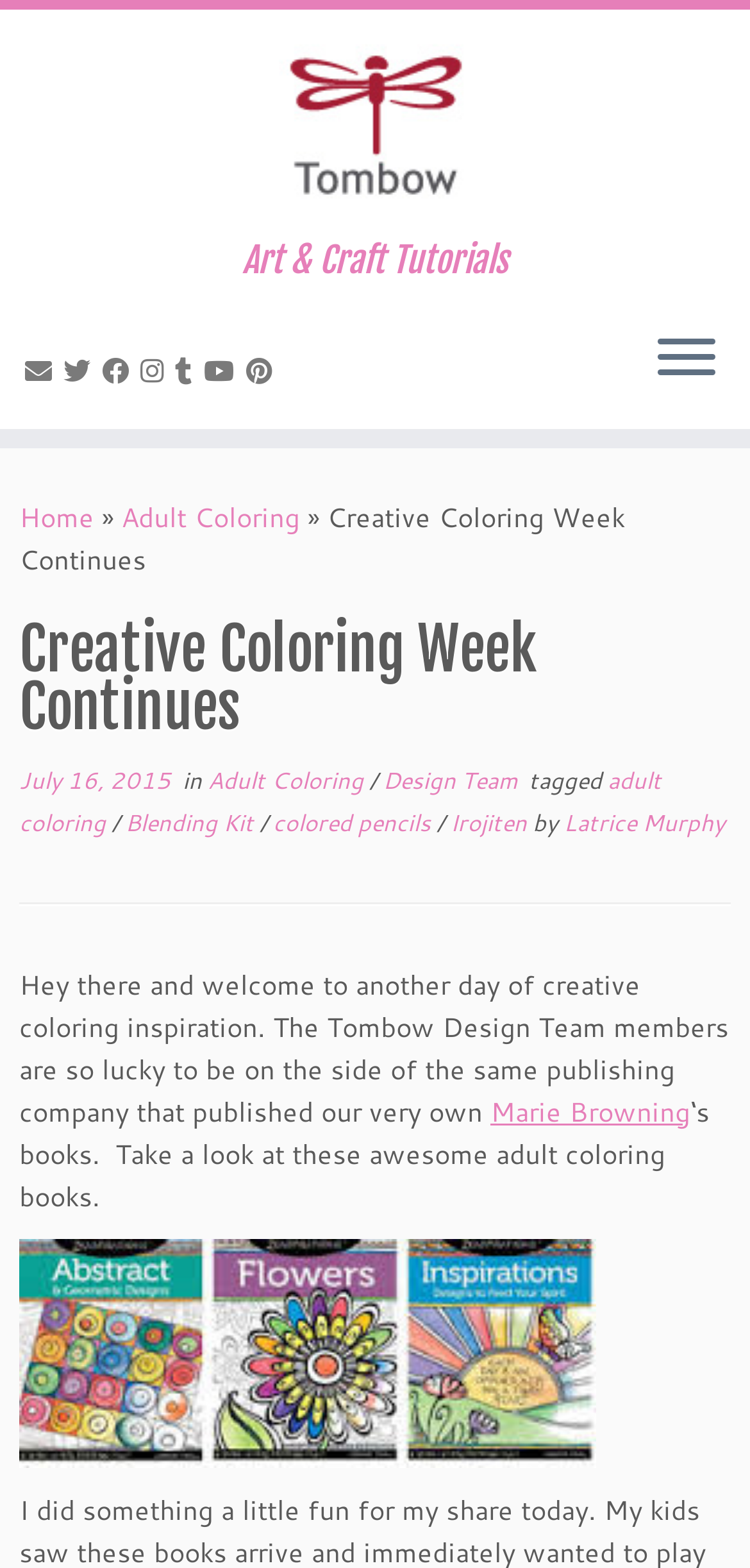What type of image is shown in the post?
Give a one-word or short-phrase answer derived from the screenshot.

Adult coloring book